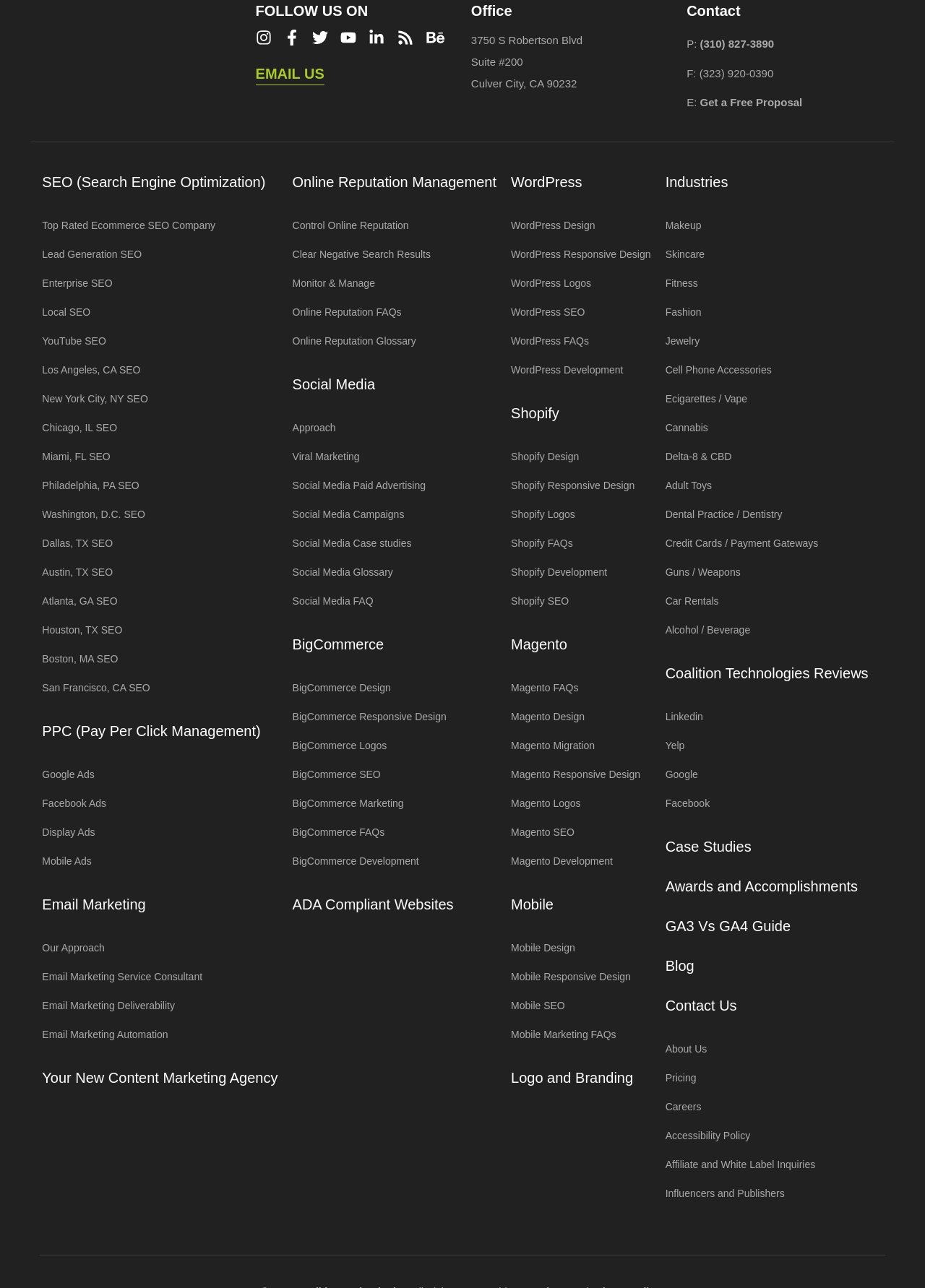What is the address of the office?
Based on the image, please offer an in-depth response to the question.

The office address is obtained from the static text elements under the 'Office' heading, which provide the street address, suite number, city, state, and zip code.